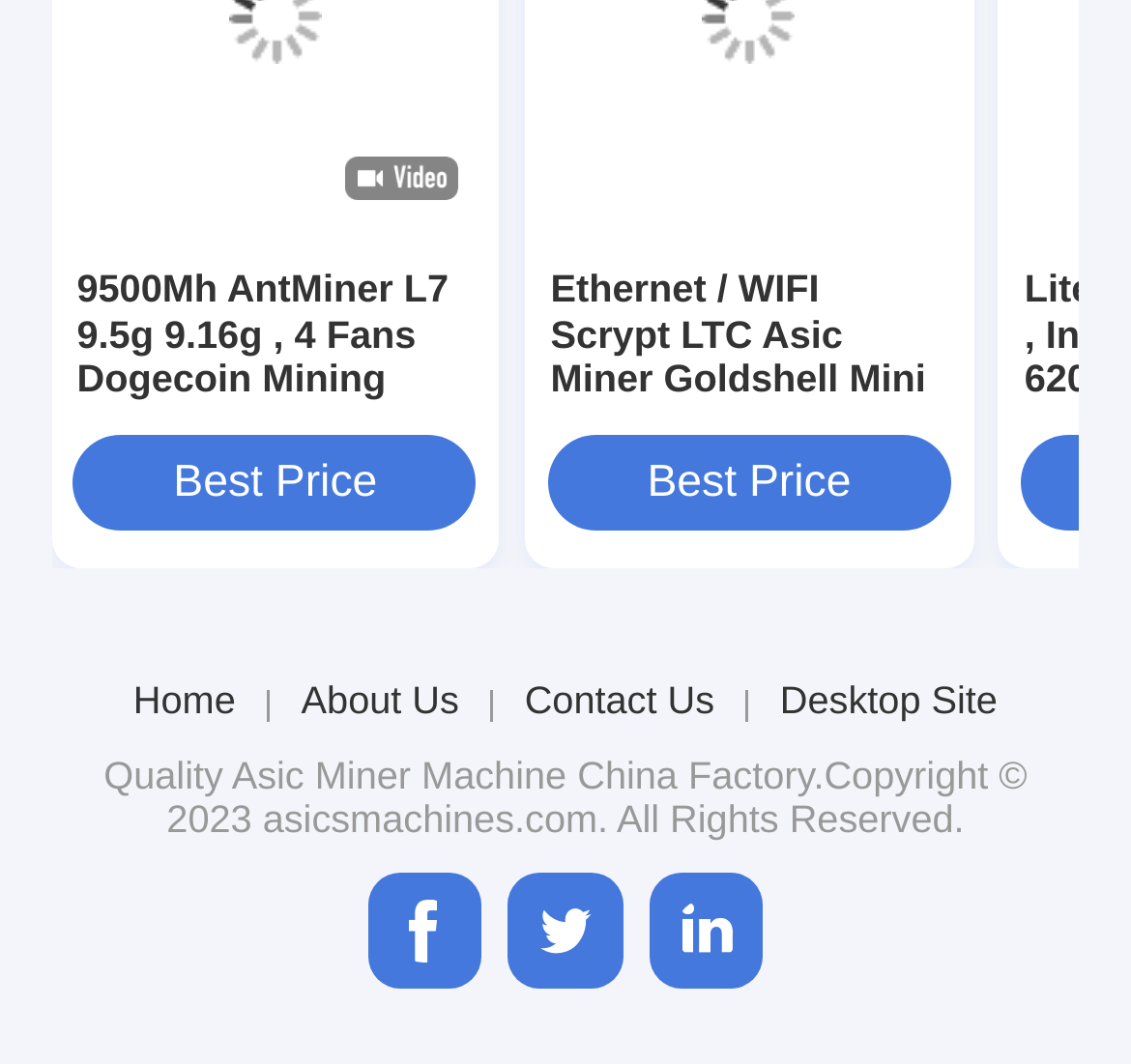What is the copyright information at the bottom of the page? Based on the image, give a response in one word or a short phrase.

China Factory. Copyright © 2023 asicsmachines.com. All Rights Reserved.